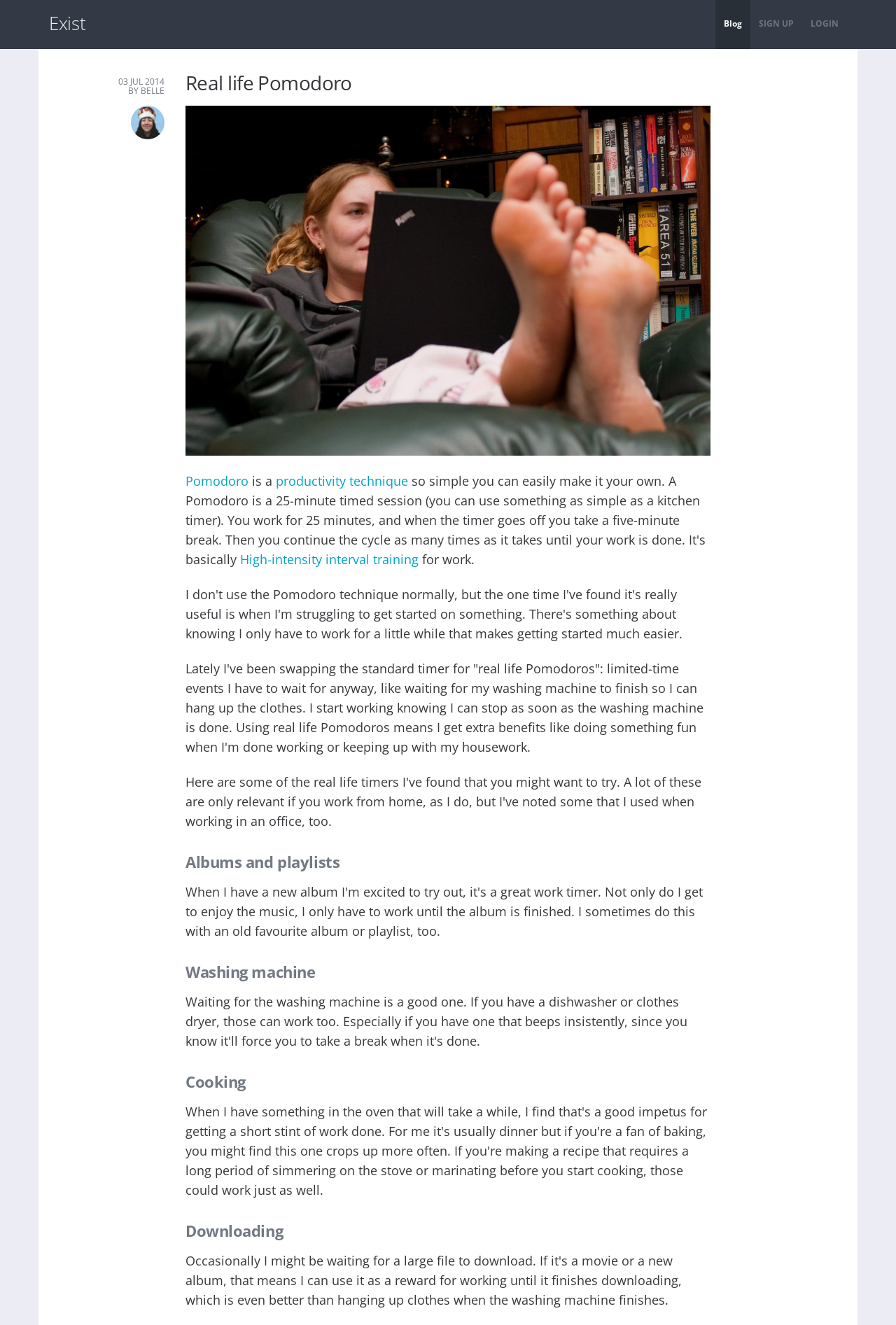What is the name of the author of the blog post?
Relying on the image, give a concise answer in one word or a brief phrase.

Belle